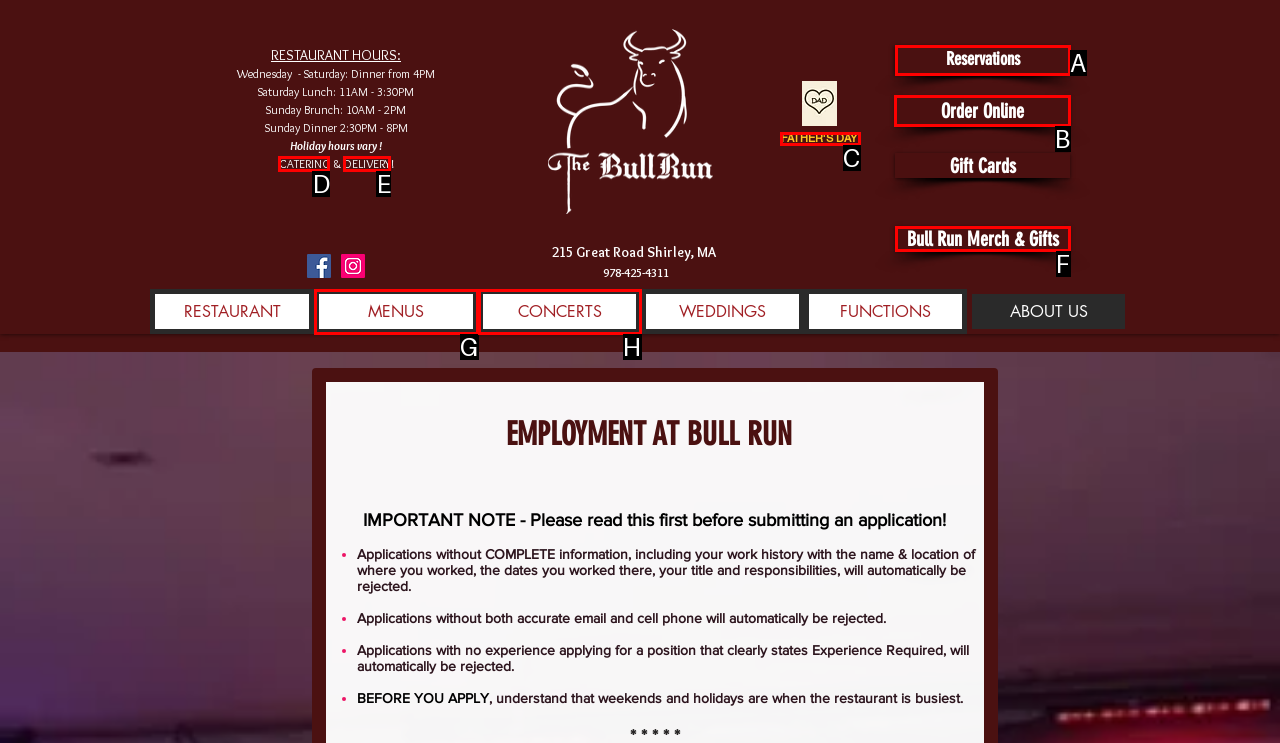Point out the letter of the HTML element you should click on to execute the task: Order food online
Reply with the letter from the given options.

B